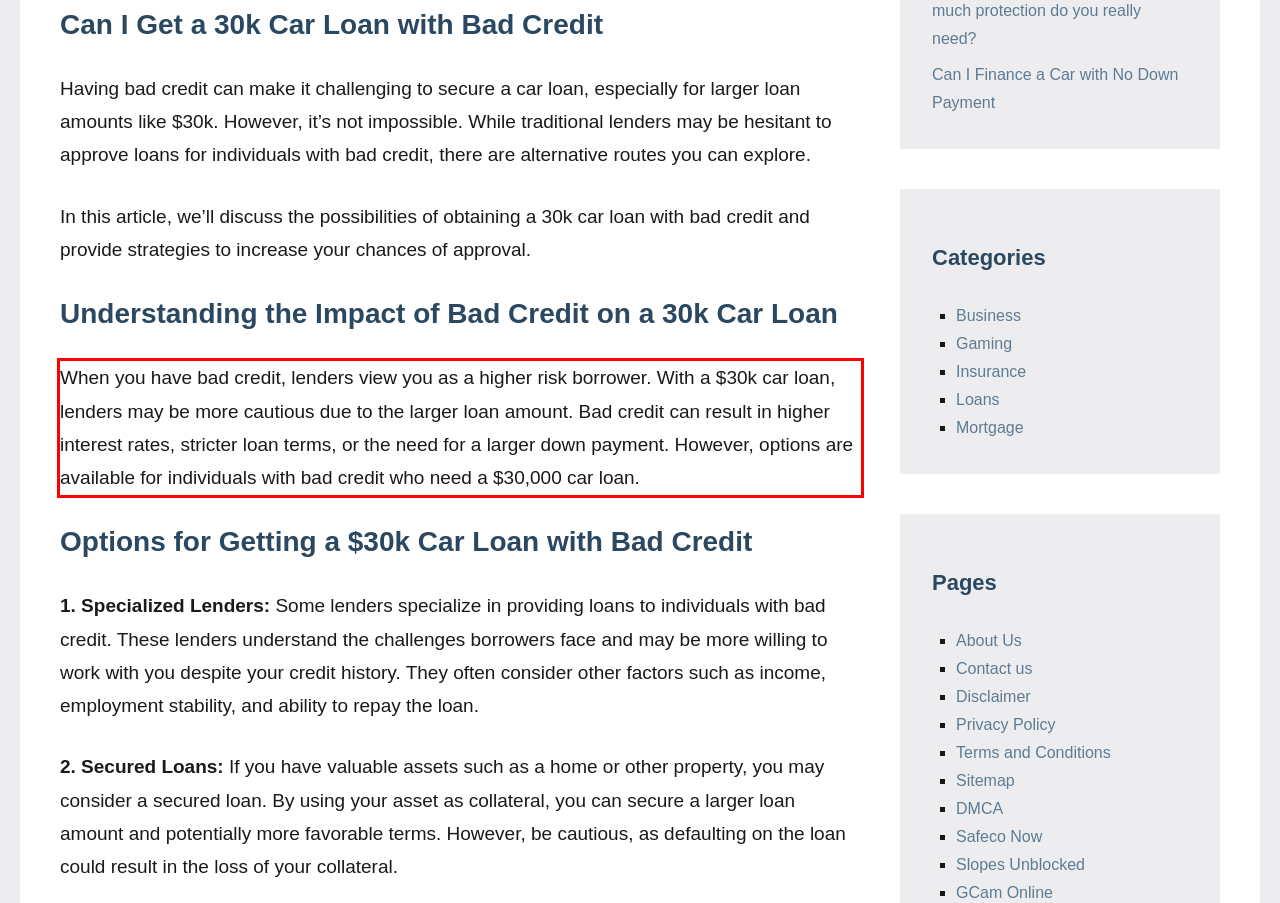With the provided screenshot of a webpage, locate the red bounding box and perform OCR to extract the text content inside it.

When you have bad credit, lenders view you as a higher risk borrower. With a $30k car loan, lenders may be more cautious due to the larger loan amount. Bad credit can result in higher interest rates, stricter loan terms, or the need for a larger down payment. However, options are available for individuals with bad credit who need a $30,000 car loan.